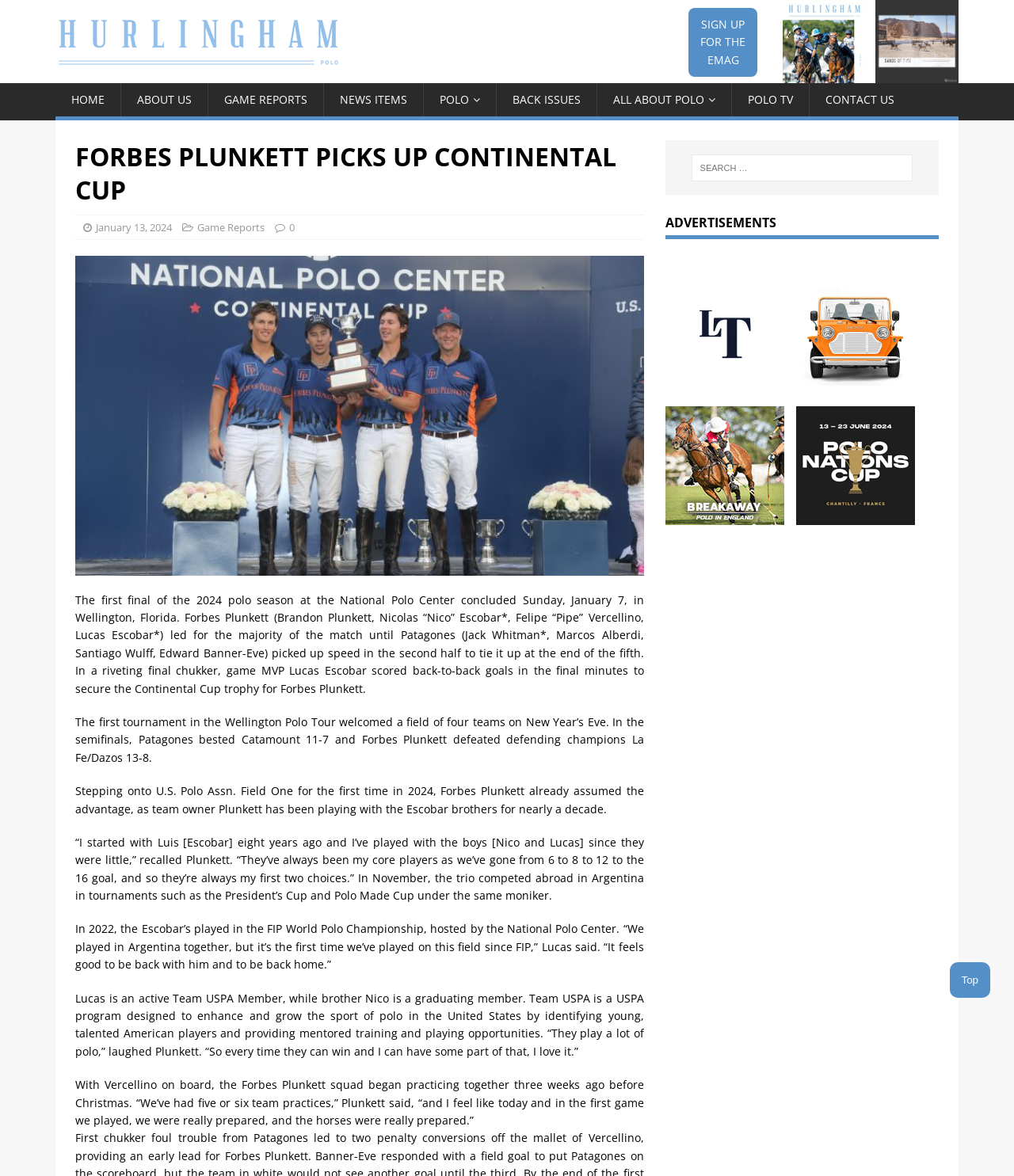What is the name of the field where the polo match was held?
Provide a detailed and extensive answer to the question.

The answer can be found in the article's text, which states 'Stepping onto U.S. Polo Assn. Field One for the first time in 2024, Forbes Plunkett already assumed the advantage, as team owner Plunkett has been playing with the Escobar brothers for nearly a decade.'